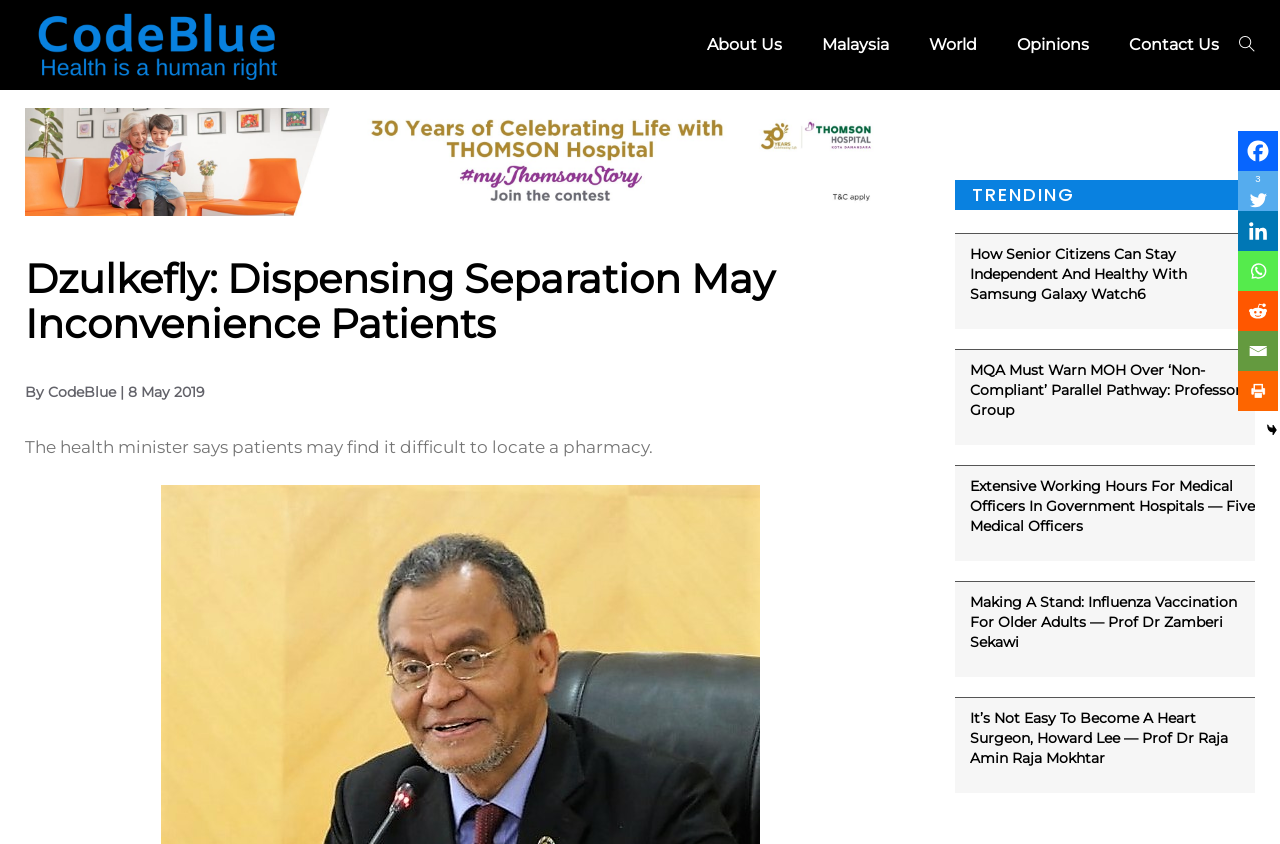Find and provide the bounding box coordinates for the UI element described with: "Opinions".

[0.779, 0.0, 0.866, 0.107]